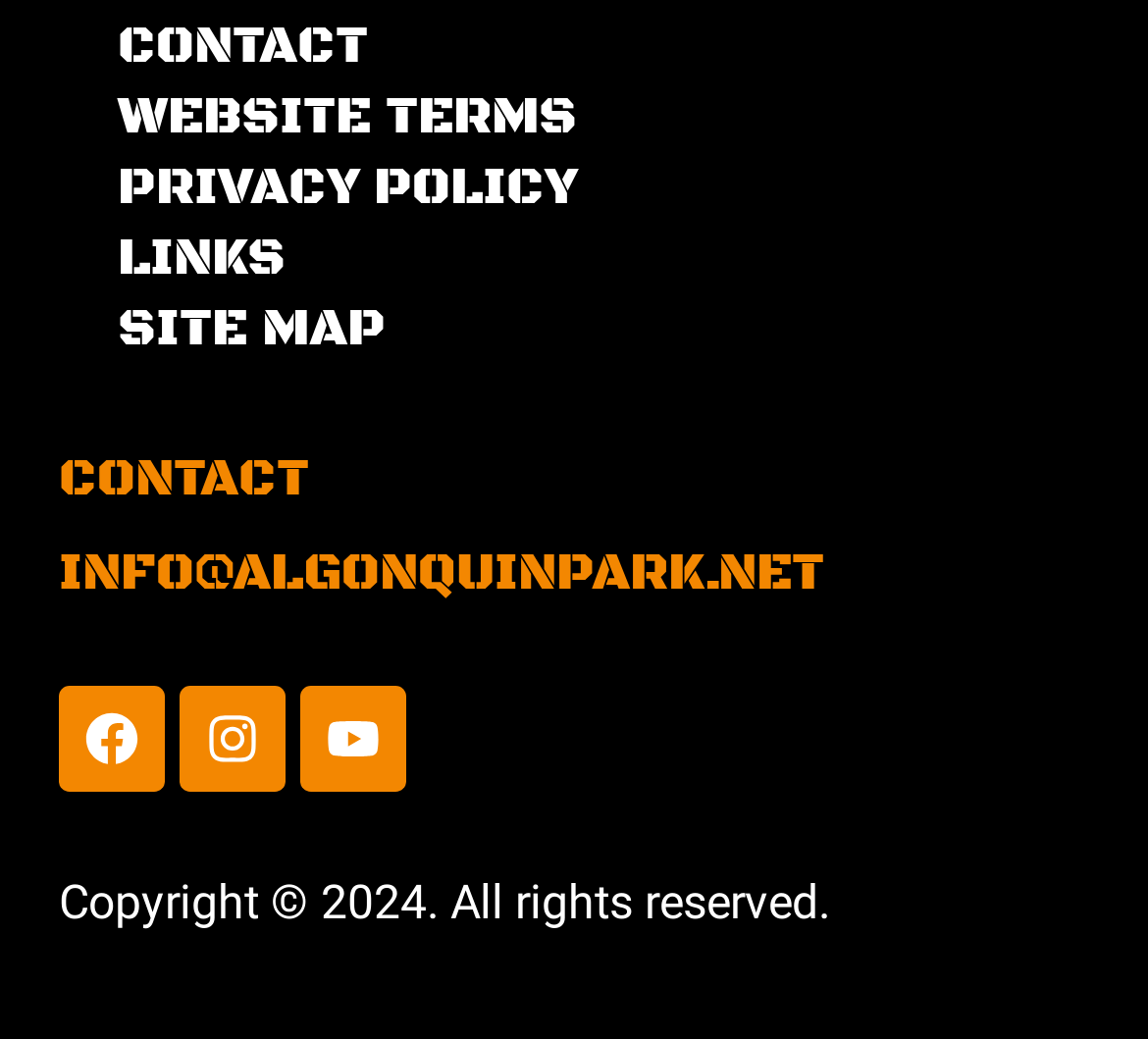What is the purpose of the links at the top?
Please give a well-detailed answer to the question.

I inferred the purpose of the links at the top by looking at their text content. The links are labeled 'CONTACT', 'WEBSITE TERMS', 'PRIVACY POLICY', 'LINKS', and 'SITE MAP', which suggests that they provide access to information about the website.